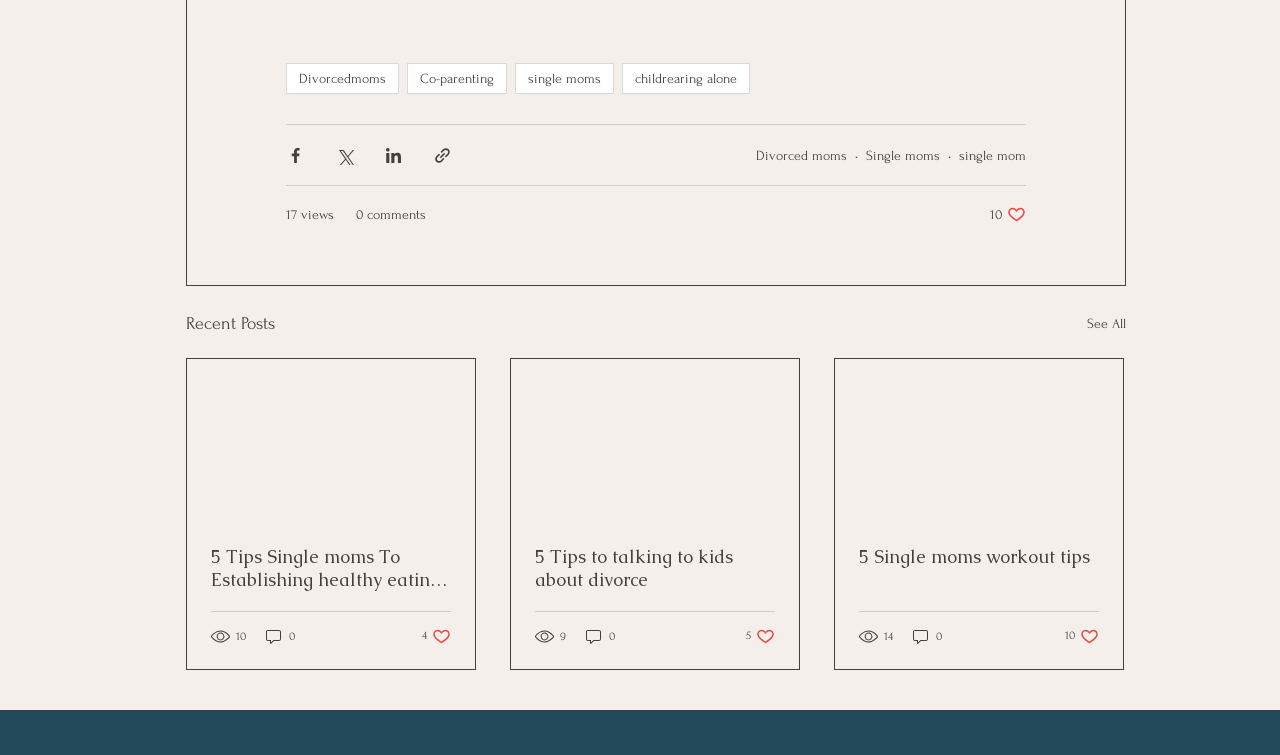Locate the bounding box coordinates of the element's region that should be clicked to carry out the following instruction: "View the '5 Tips Single moms To Establishing healthy eating habits' article". The coordinates need to be four float numbers between 0 and 1, i.e., [left, top, right, bottom].

[0.165, 0.722, 0.352, 0.783]